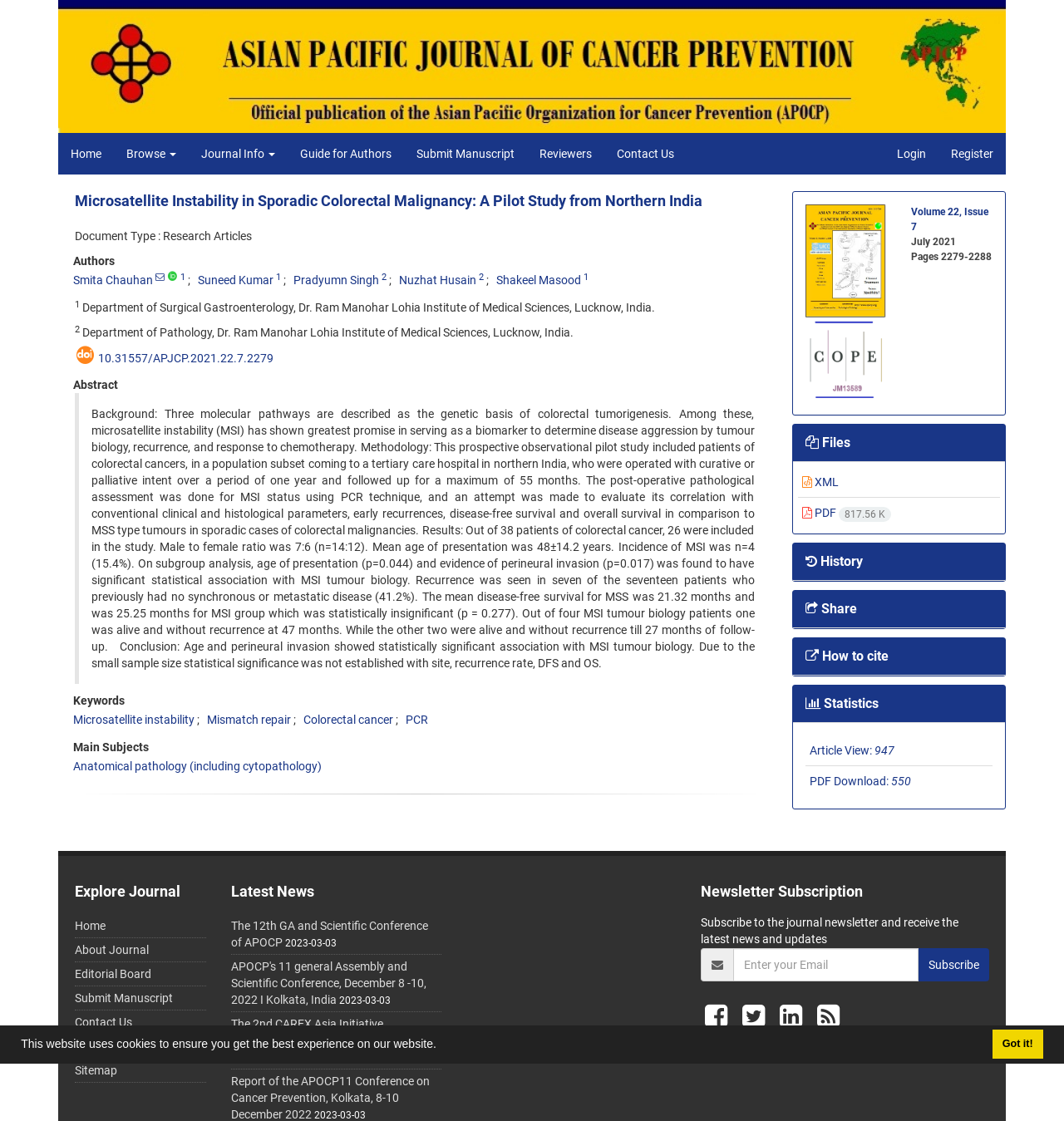Elaborate on the different components and information displayed on the webpage.

This webpage is a research article titled "Microsatellite Instability in Sporadic Colorectal Malignancy: A Pilot Study from Northern India". At the top of the page, there is a cookie consent dialog with a message and two buttons: "learn more about cookies" and "dismiss cookie message". Below the dialog, there is a horizontal navigation menu with links to "Home", "Browse", "Journal Info", "Guide for Authors", "Submit Manuscript", "Reviewers", "Contact Us", "Login", and "Register".

The main content of the page is divided into several sections. The first section displays the article title, followed by a link to the article and a description of the document type as a research article. Below this, there are links to the authors' names, each with a superscript number. The authors' affiliations are listed, including the department and institution.

The next section displays the abstract of the article, which describes the background, methodology, results, and conclusion of the study. The abstract is a lengthy text that summarizes the research.

Following the abstract, there are sections for keywords, main subjects, and a horizontal separator line. The keywords section lists several links to relevant terms, including "Microsatellite instability", "Mismatch repair", "Colorectal cancer", and "PCR". The main subjects section lists a link to "Anatomical pathology (including cytopathology)".

The page also displays a section with links to the journal title, volume, and issue information, as well as a section with links to download the article in different formats, including XML and PDF. Additionally, there are sections for history, sharing, citing, and statistics.

At the bottom of the page, there are links to explore the journal, including "Home", "About Journal", "Editorial Board", and others. The page also displays the article view and PDF download counts.